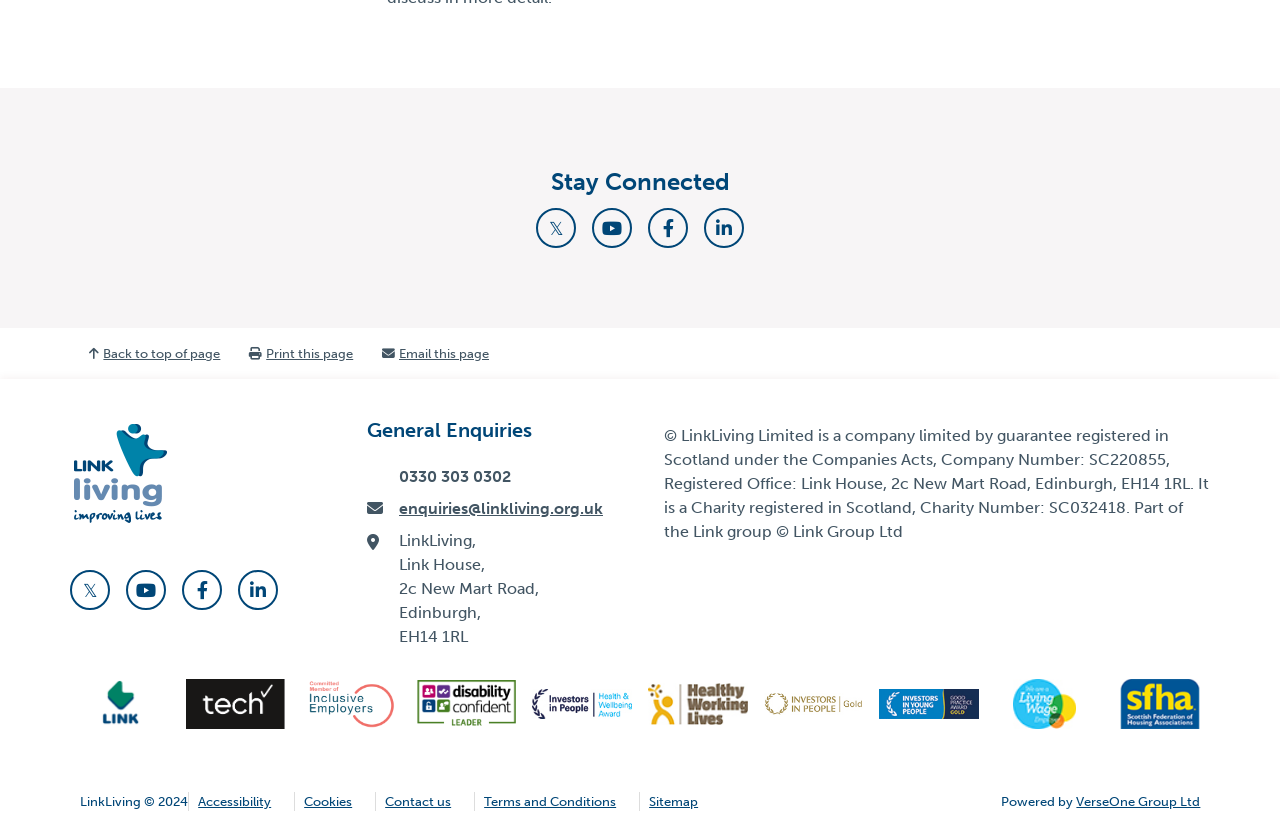What is the charity number of LinkLiving?
Kindly answer the question with as much detail as you can.

The charity number is obtained from the text 'It is a Charity registered in Scotland, Charity Number: SC032418.' which is part of the company information at the bottom of the webpage.